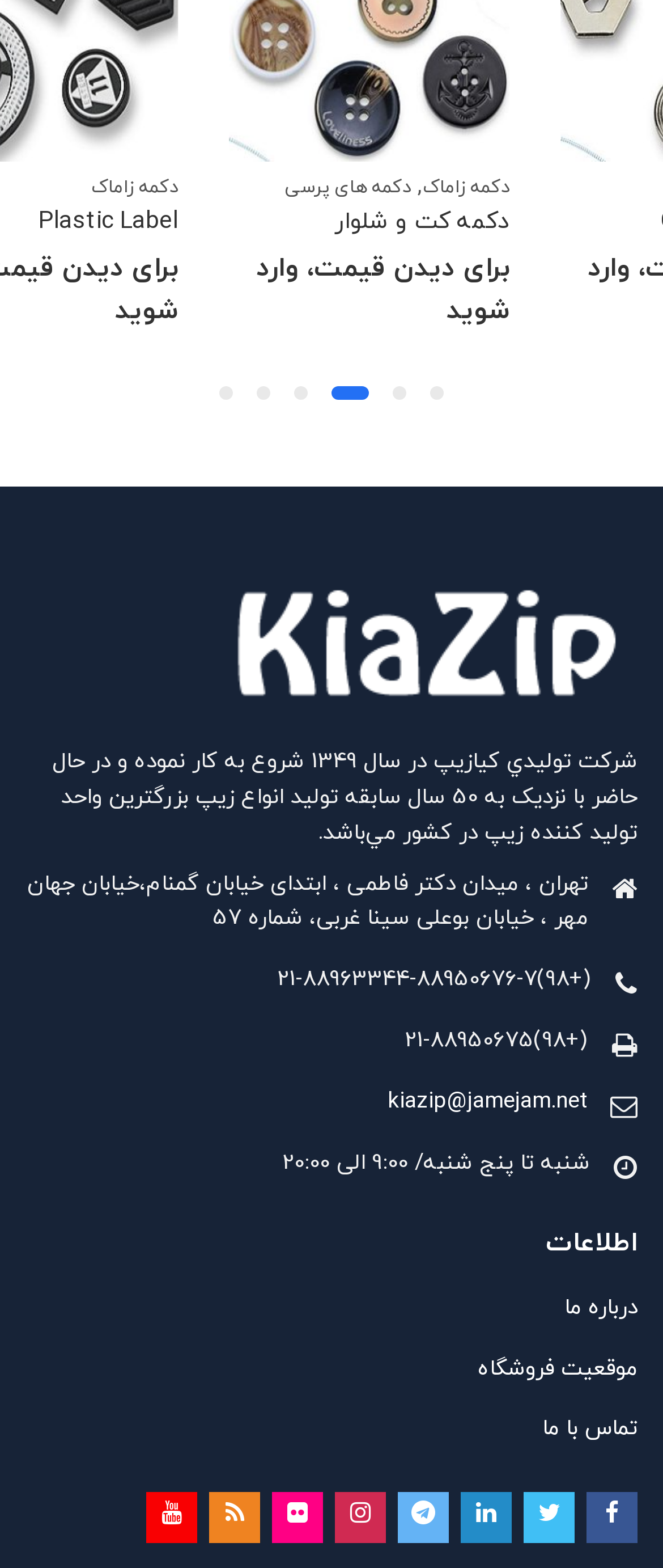Find the bounding box coordinates for the element that must be clicked to complete the instruction: "Click on the 'Plastic Label' link". The coordinates should be four float numbers between 0 and 1, indicated as [left, top, right, bottom].

[0.538, 0.003, 0.962, 0.023]